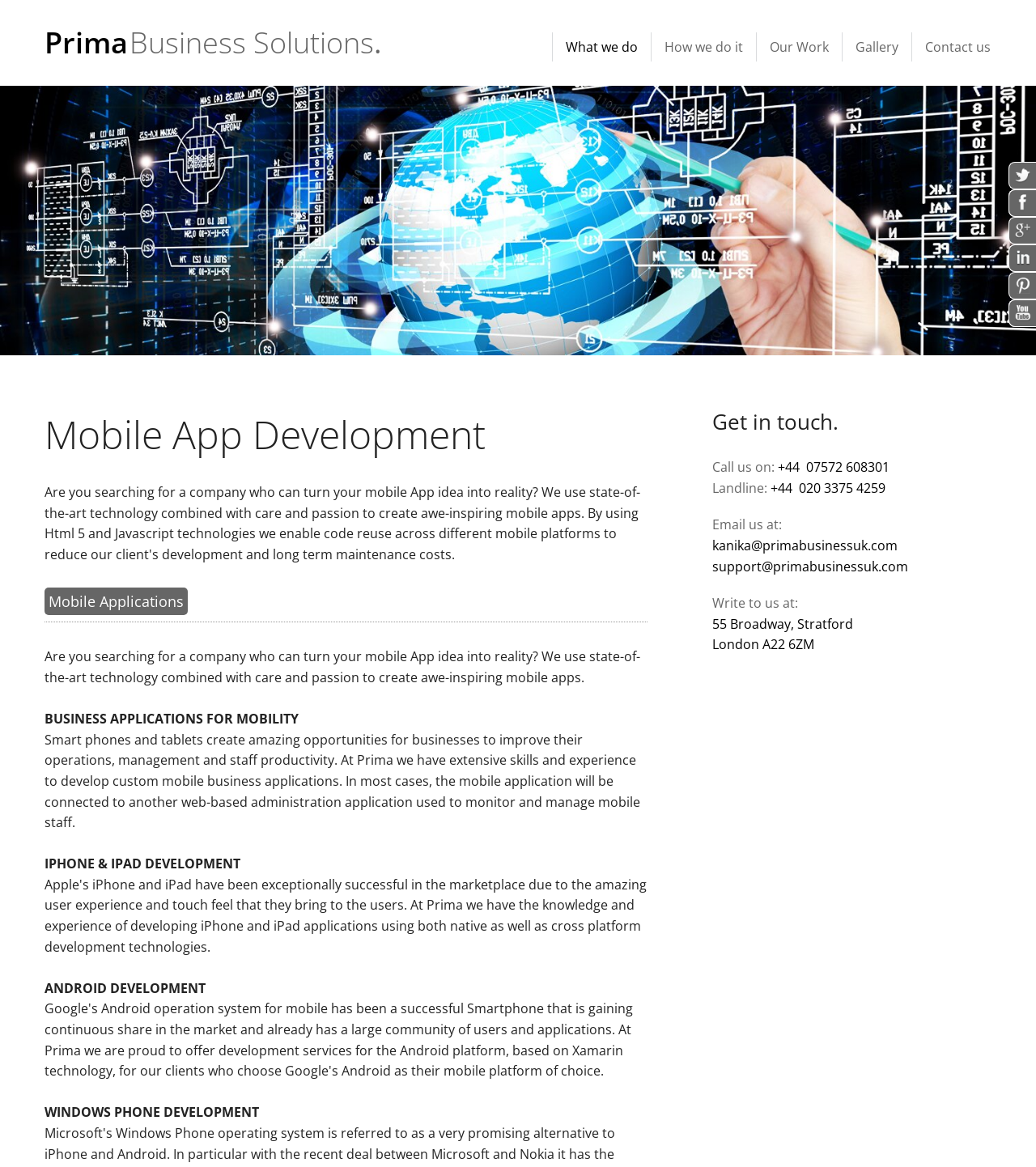Articulate a complete and detailed caption of the webpage elements.

This webpage is about PrimaBusiness Solutions, a company that offers mobile app development services in London, UK. At the top, there is a heading with the company name, followed by a row of links to different sections of the website, including "What we do", "How we do it", "Our Work", "Gallery", and "Contact us".

Below the links, there is a large heading that reads "Mobile App Development". Underneath, there is a brief introduction to the company's mobile app development services, followed by a series of paragraphs that describe the benefits of mobile applications for businesses, the company's expertise in developing custom mobile business applications, and their experience with iPhone, iPad, Android, and Windows Phone development.

On the right side of the page, there is a section with the company's contact information, including phone numbers, email addresses, and a physical address in London. There is also a table with five rows, each containing an image and a brief description of the company's services, such as software development services in London and mobile app development in London.

Throughout the page, there are a total of six headings, 14 links, 14 blocks of static text, and five images. The layout is organized and easy to navigate, with clear headings and concise text that effectively communicates the company's services and expertise.